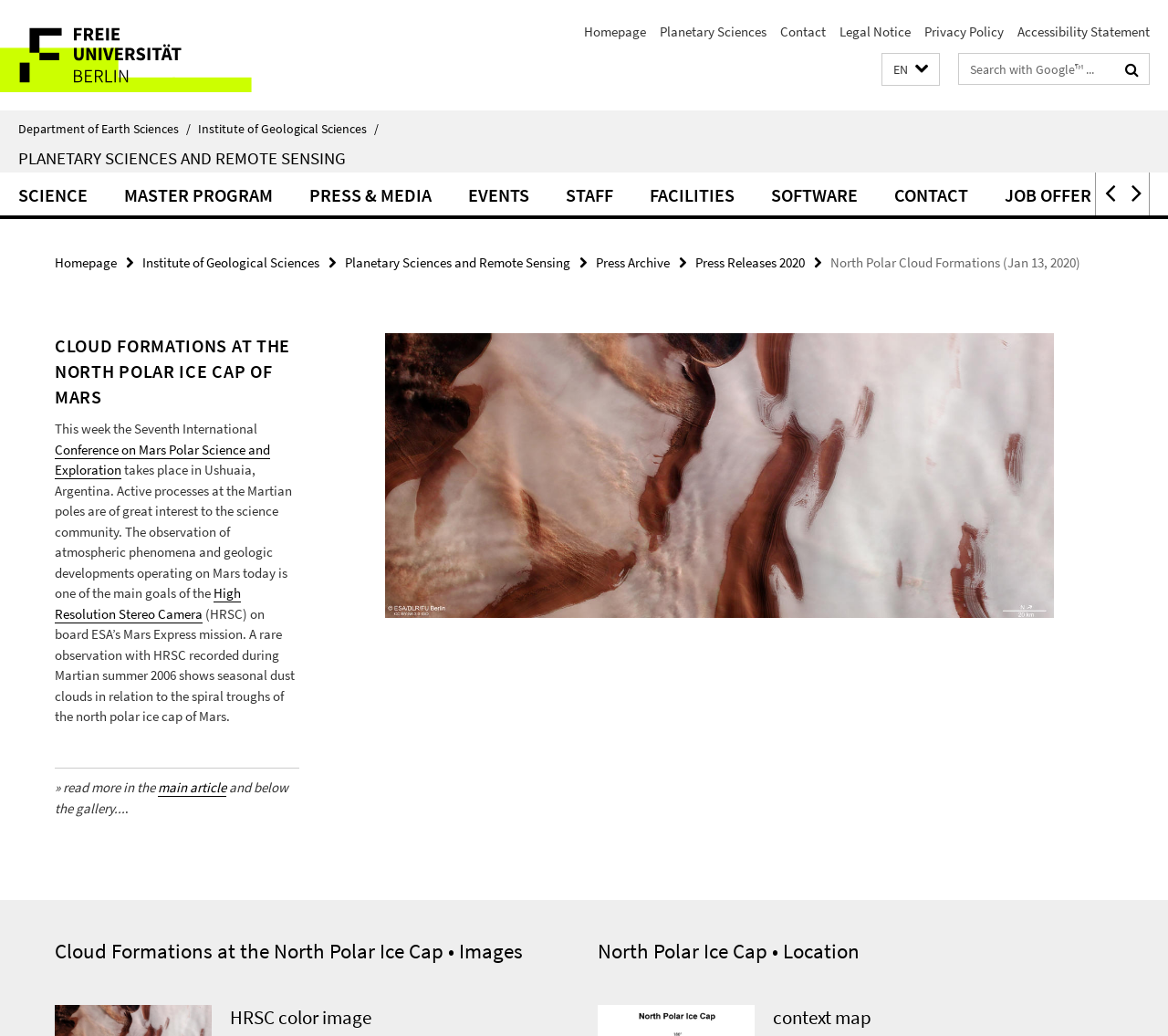Provide an in-depth caption for the elements present on the webpage.

The webpage is about North Polar Cloud Formations, specifically discussing cloud formations at the north polar ice cap of Mars. At the top left, there is a link to the Freien Universität Berlin homepage, accompanied by a small image. Below this, there are several links to different sections of the website, including the homepage, planetary sciences, contact, and legal notice.

On the top right, there is a language selection button with an English option. Next to it, there is a search bar with a search button. 

Below the top navigation, there are several links to different departments and institutes, including the Department of Earth Sciences and the Institute of Geological Sciences. 

The main content of the webpage is divided into several sections. The first section has a heading "PLANETARY SCIENCES AND REMOTE SENSING" and contains several links to different topics, including science, master programs, press and media, events, staff, facilities, software, and contact.

The next section has a heading "CLOUD FORMATIONS AT THE NORTH POLAR ICE CAP OF MARS" and contains a paragraph of text discussing the Seventh International Conference on Mars Polar Science and Exploration. The text also mentions the High Resolution Stereo Camera (HRSC) on board ESA’s Mars Express mission and its observation of seasonal dust clouds in relation to the spiral troughs of the north polar ice cap of Mars.

Below this, there is a separator line, followed by a "read more" link to the main article. There is also a link to a gallery below the main article.

On the right side of the page, there is a large image with a link to an HRSC color image. Below this, there are two headings, "Cloud Formations at the North Polar Ice Cap • Images" and "North Polar Ice Cap • Location", each with a subheading, "HRSC color image" and "context map", respectively.